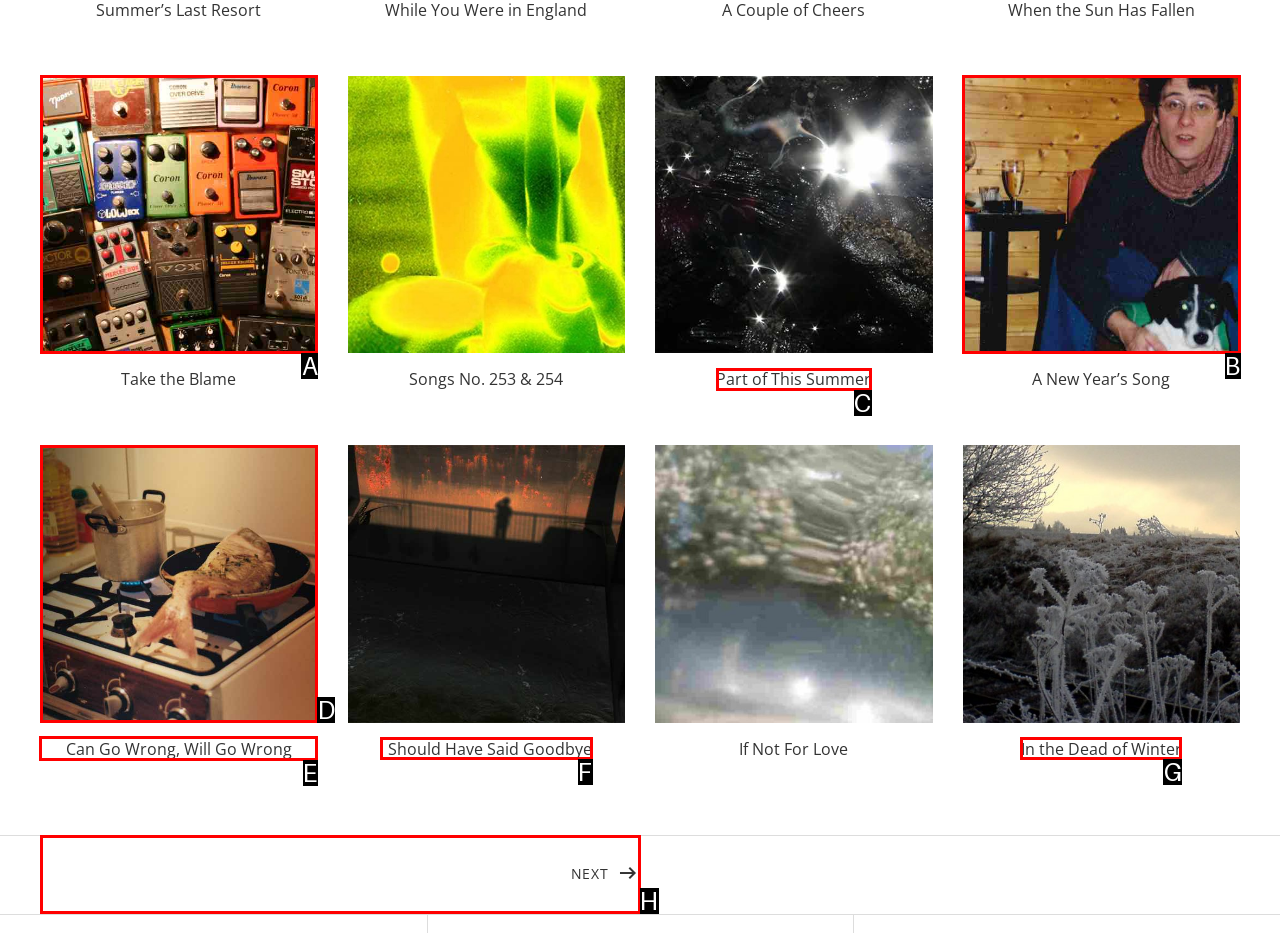Determine the letter of the element I should select to fulfill the following instruction: Read the article 'Can Go Wrong, Will Go Wrong' . Just provide the letter.

E